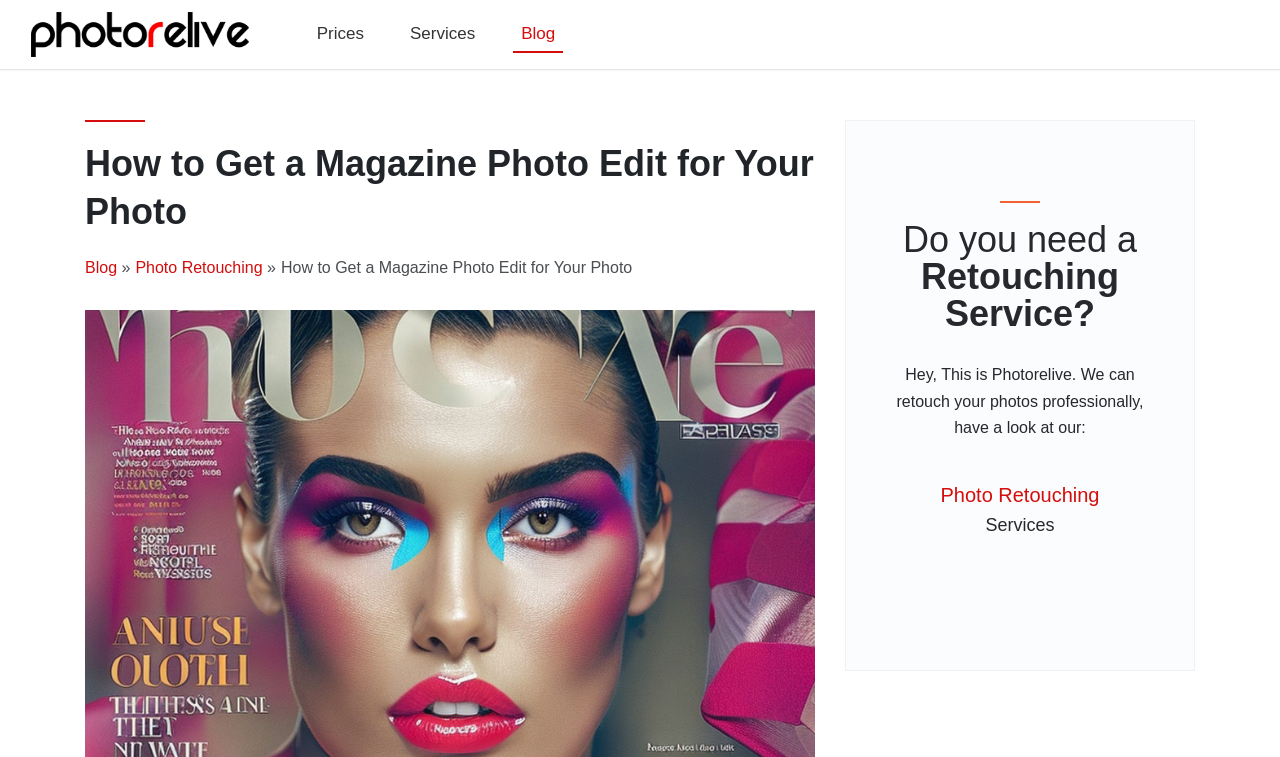Return the bounding box coordinates of the UI element that corresponds to this description: "Blog". The coordinates must be given as four float numbers in the range of 0 and 1, [left, top, right, bottom].

[0.066, 0.342, 0.091, 0.365]